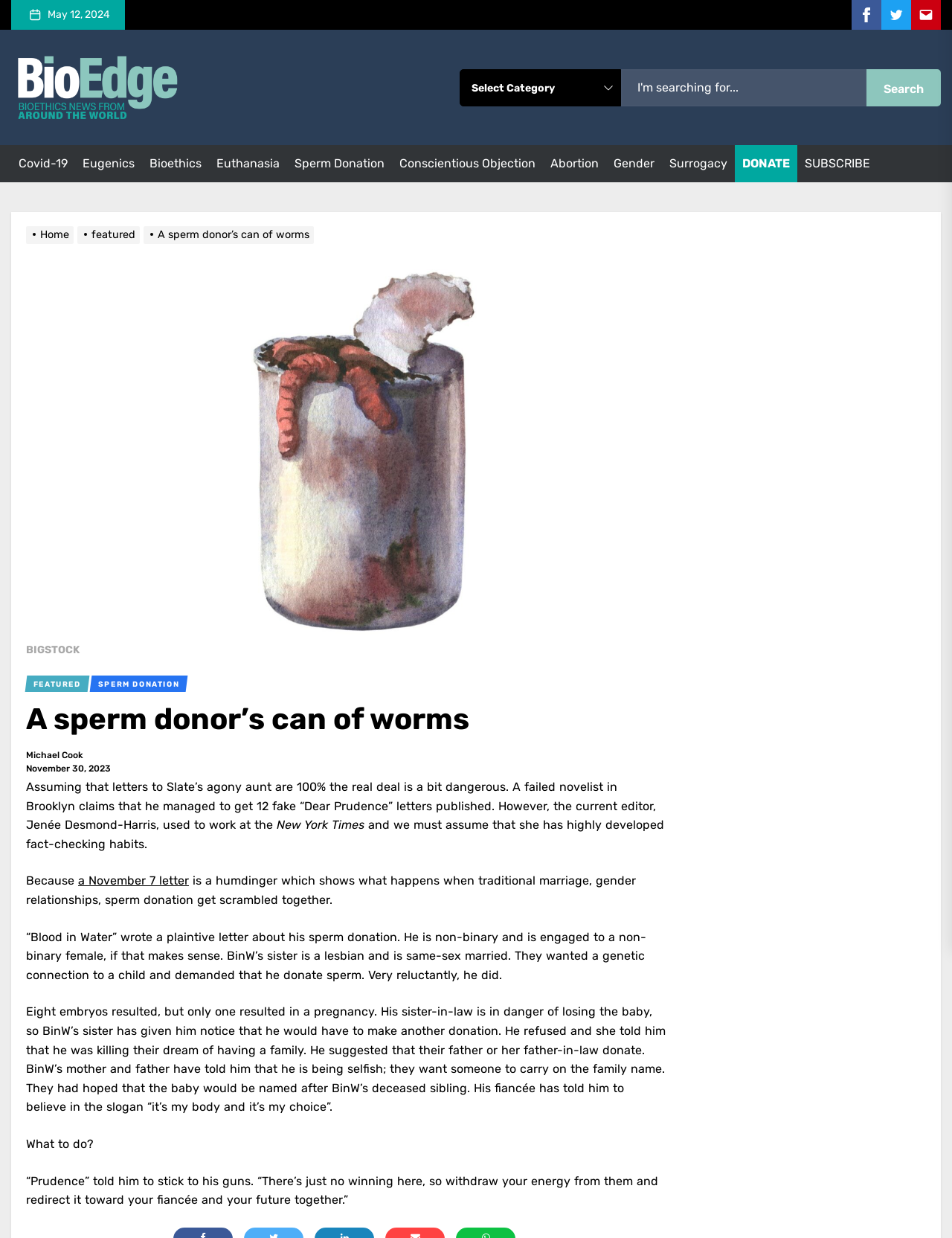What is the advice given by 'Prudence'?
Using the image as a reference, answer with just one word or a short phrase.

Stick to his guns